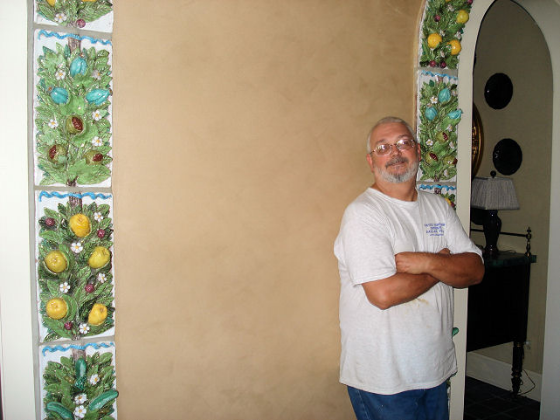Describe all the visual components present in the image.

The image showcases a man standing confidently beside a beautifully crafted archway that features intricate ceramic decorations. His casual attire contrasts with the elegant design surrounding him. The archway is adorned with vibrant greens, yellows, and blues, depicting various fruits and foliage, which adds a lively touch to the otherwise neutral-toned wall. This setting represents a significant transformation of the entry area into a welcoming space that enhances aesthetic appeal, highlighted by the custom ceramic archways. The craftsmanship of this design element emphasizes artistic talent and attention to detail, creating a striking visual impact in the main entryway.